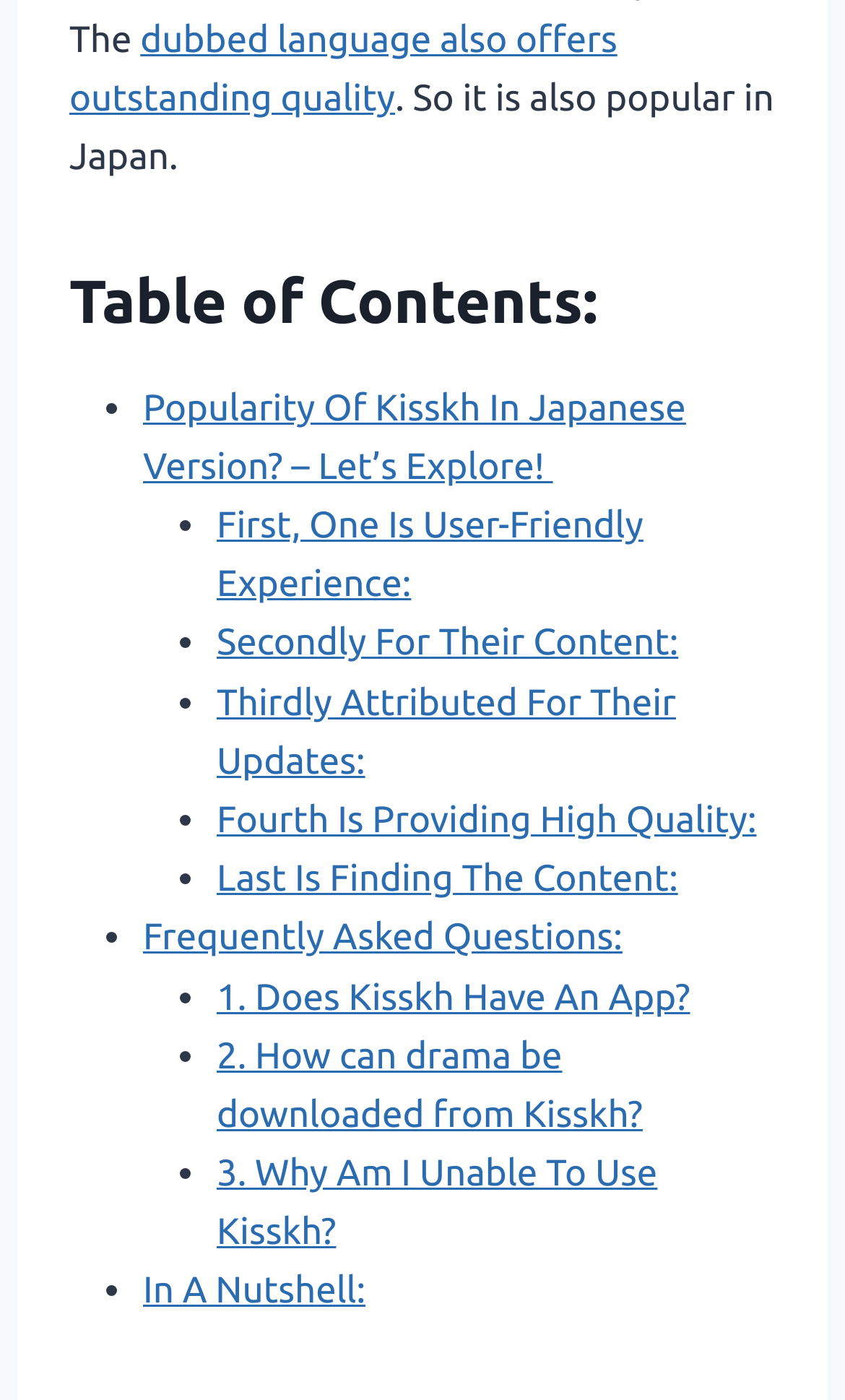Identify the bounding box coordinates of the region that needs to be clicked to carry out this instruction: "Click on 'Popularity Of Kisskh In Japanese Version? – Let’s Explore!' to read more". Provide these coordinates as four float numbers ranging from 0 to 1, i.e., [left, top, right, bottom].

[0.169, 0.277, 0.812, 0.348]